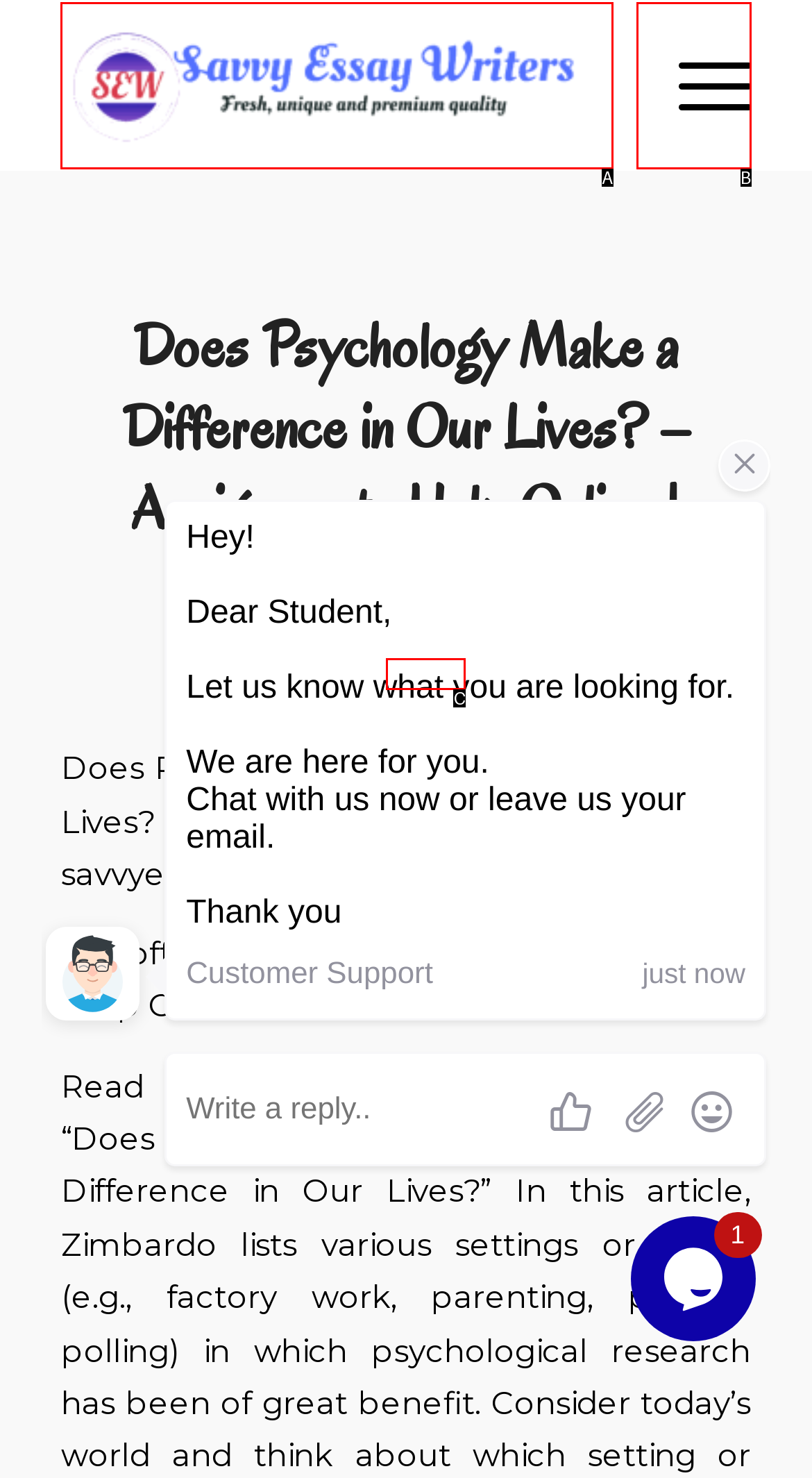Using the provided description: admin, select the most fitting option and return its letter directly from the choices.

C